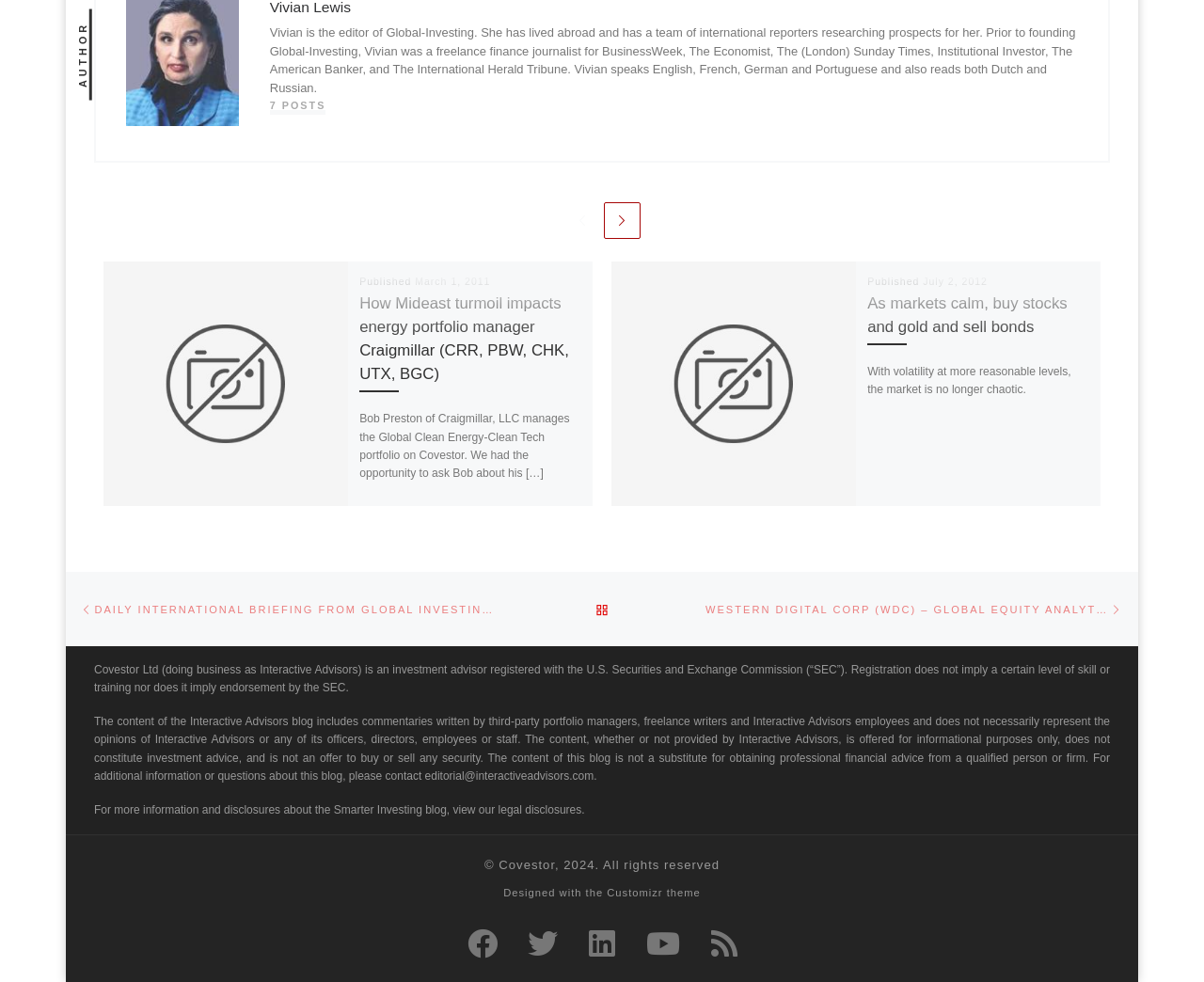Look at the image and answer the question in detail:
What is the date of the second article?

The date of the second article is July 2, 2012, which is mentioned in the link element with the description 'July 2, 2012'.